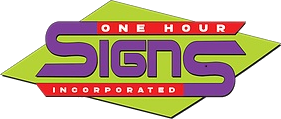Based on the visual content of the image, answer the question thoroughly: What is the purpose of the company?

The caption highlights the company's focus on delivering fast and professional sign-making services, which suggests that the primary purpose of the company is to provide signage solutions to its customers.